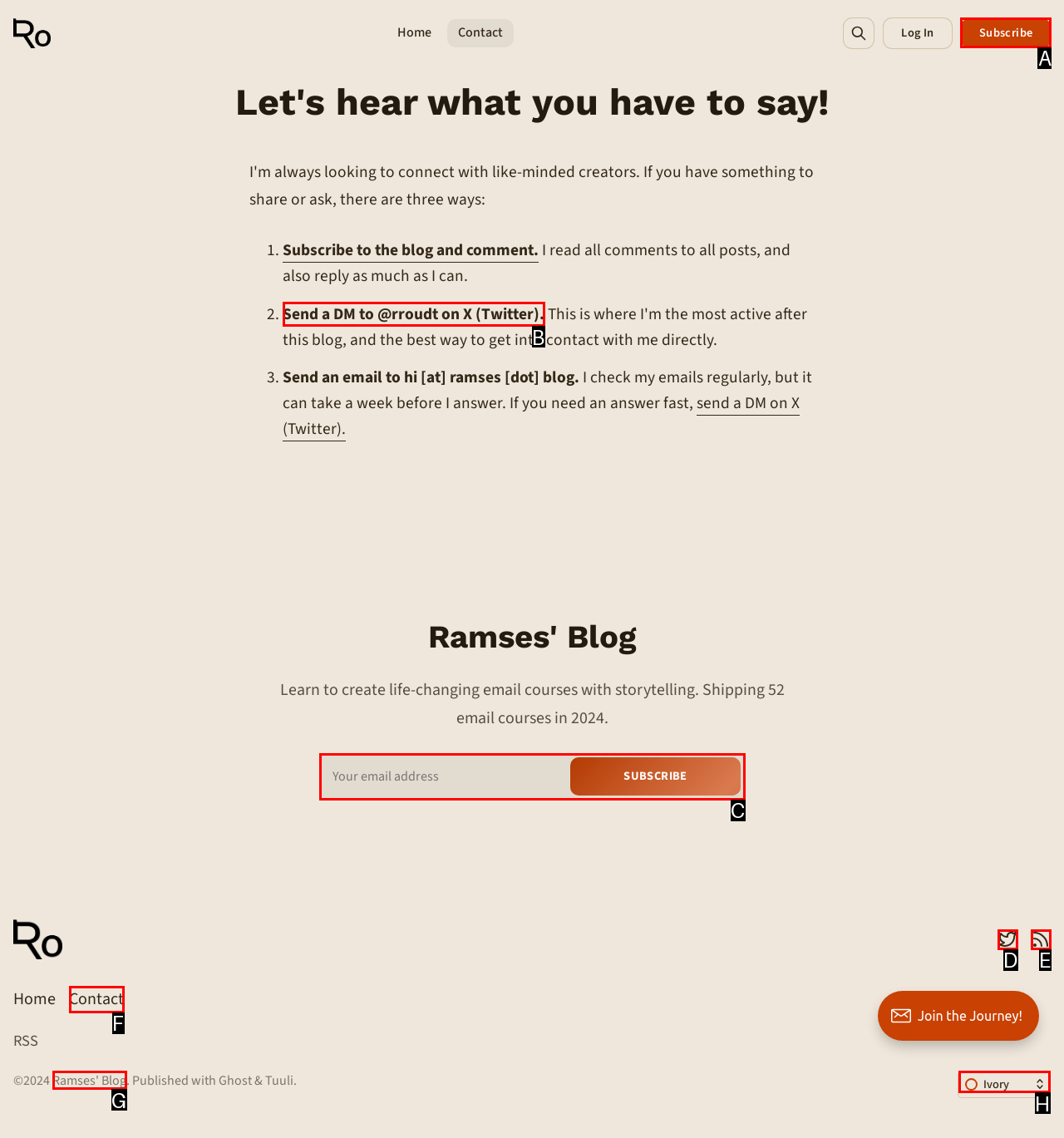Identify the correct UI element to click for this instruction: Subscribe to the blog
Respond with the appropriate option's letter from the provided choices directly.

A